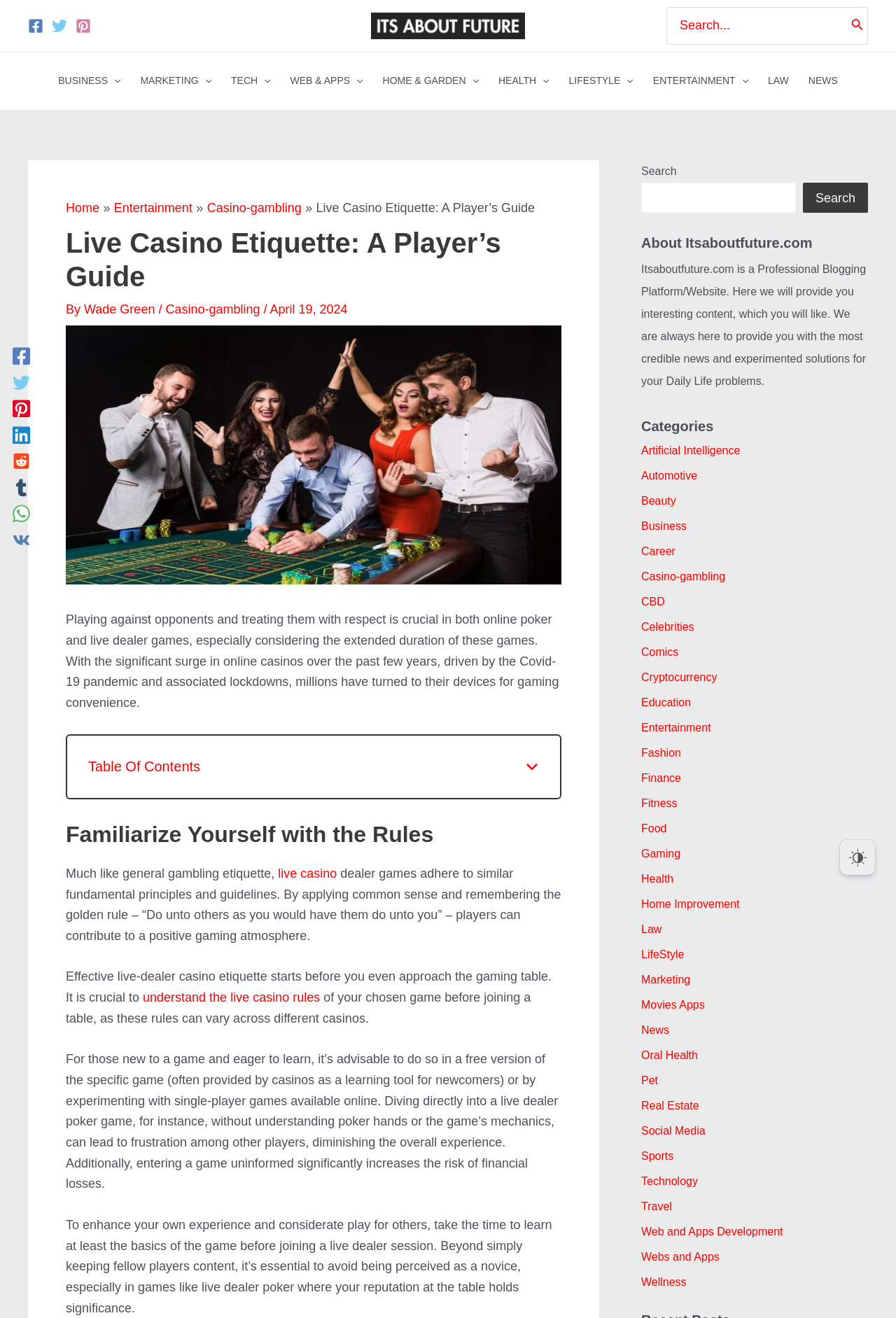Locate the bounding box coordinates of the clickable area needed to fulfill the instruction: "Share on Twitter".

[0.058, 0.014, 0.075, 0.026]